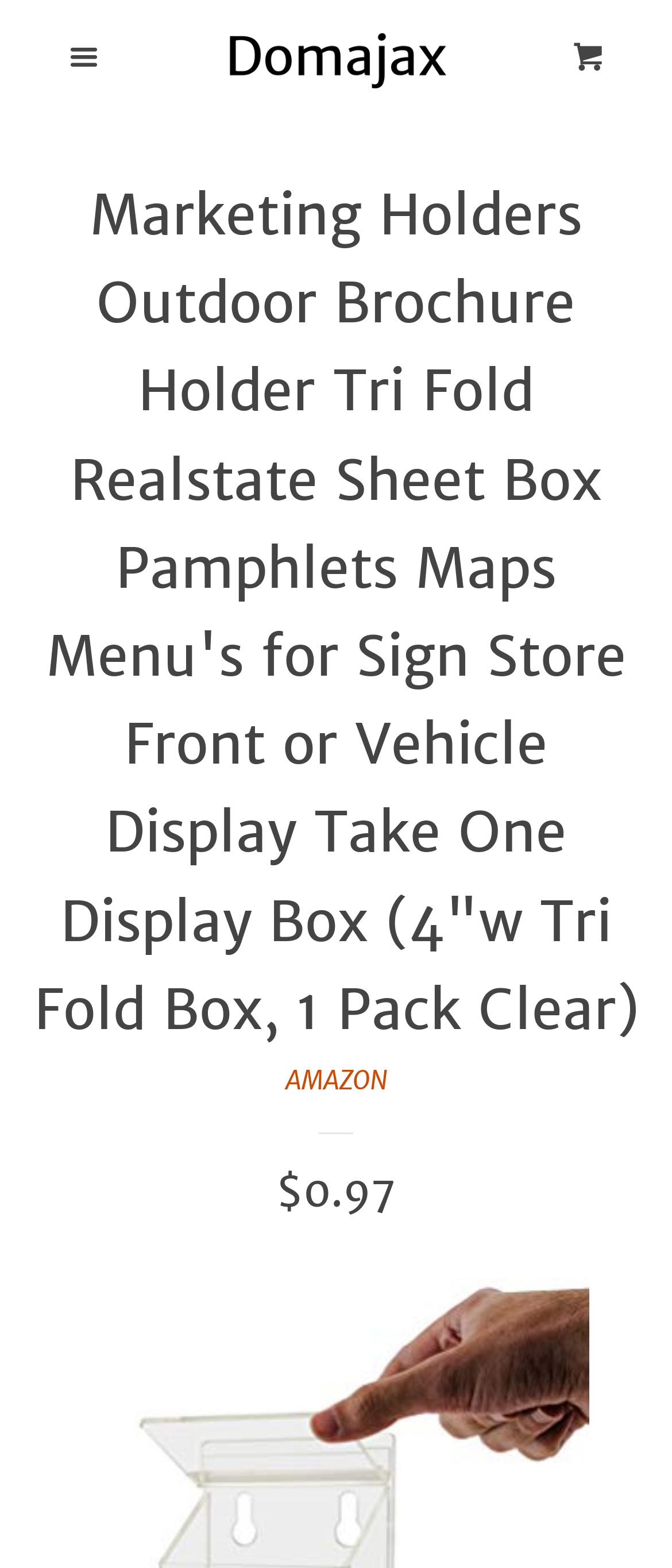What is the purpose of the product?
Refer to the image and provide a thorough answer to the question.

I inferred the purpose of the product by looking at the product name and description, which mentions 'Outdoor Brochure Holder Tri Fold Realstate Sheet Box' and 'Take One Display Box'.